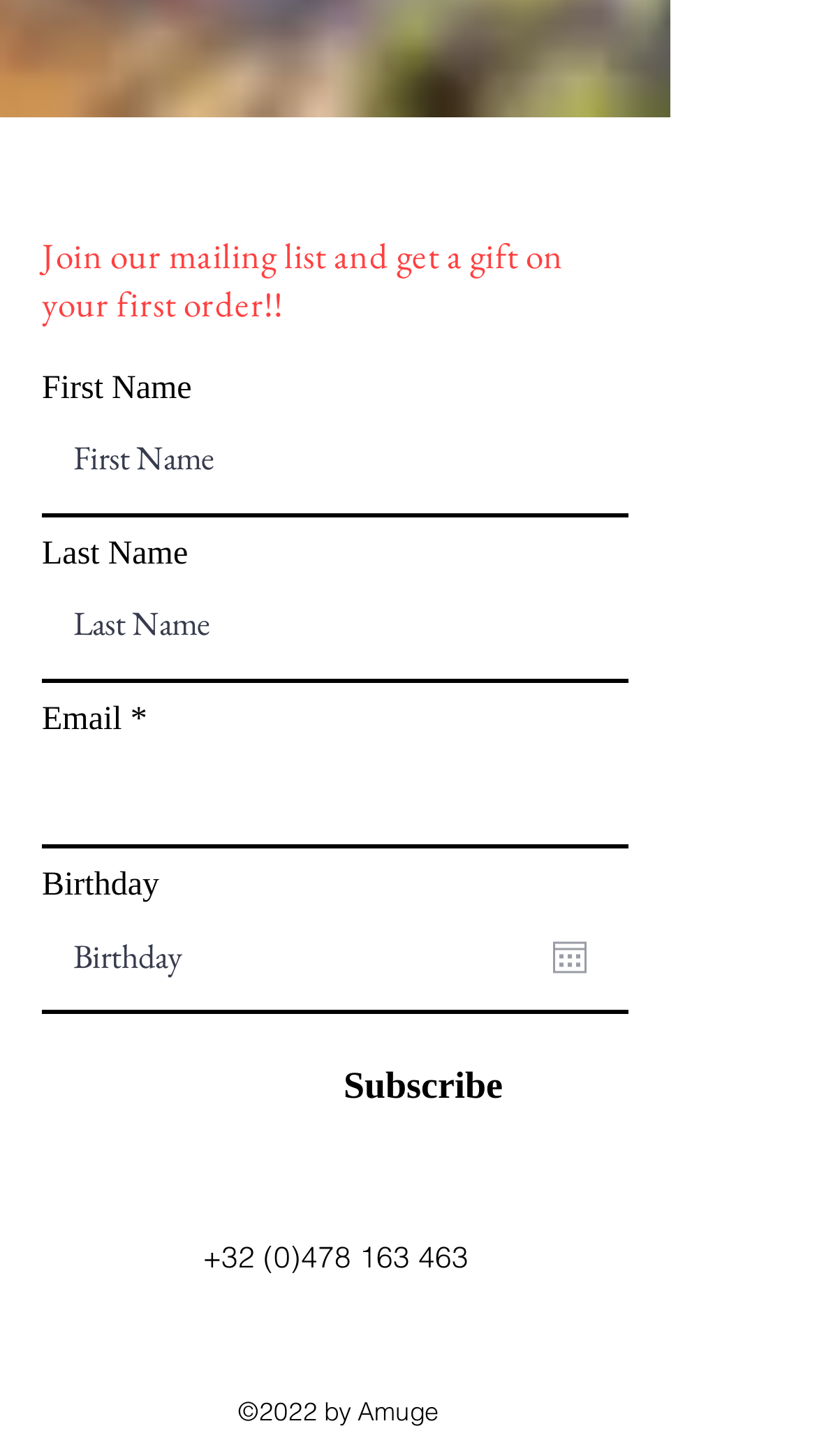Based on the element description: "name="email" placeholder=""", identify the bounding box coordinates for this UI element. The coordinates must be four float numbers between 0 and 1, listed as [left, top, right, bottom].

[0.051, 0.507, 0.769, 0.583]